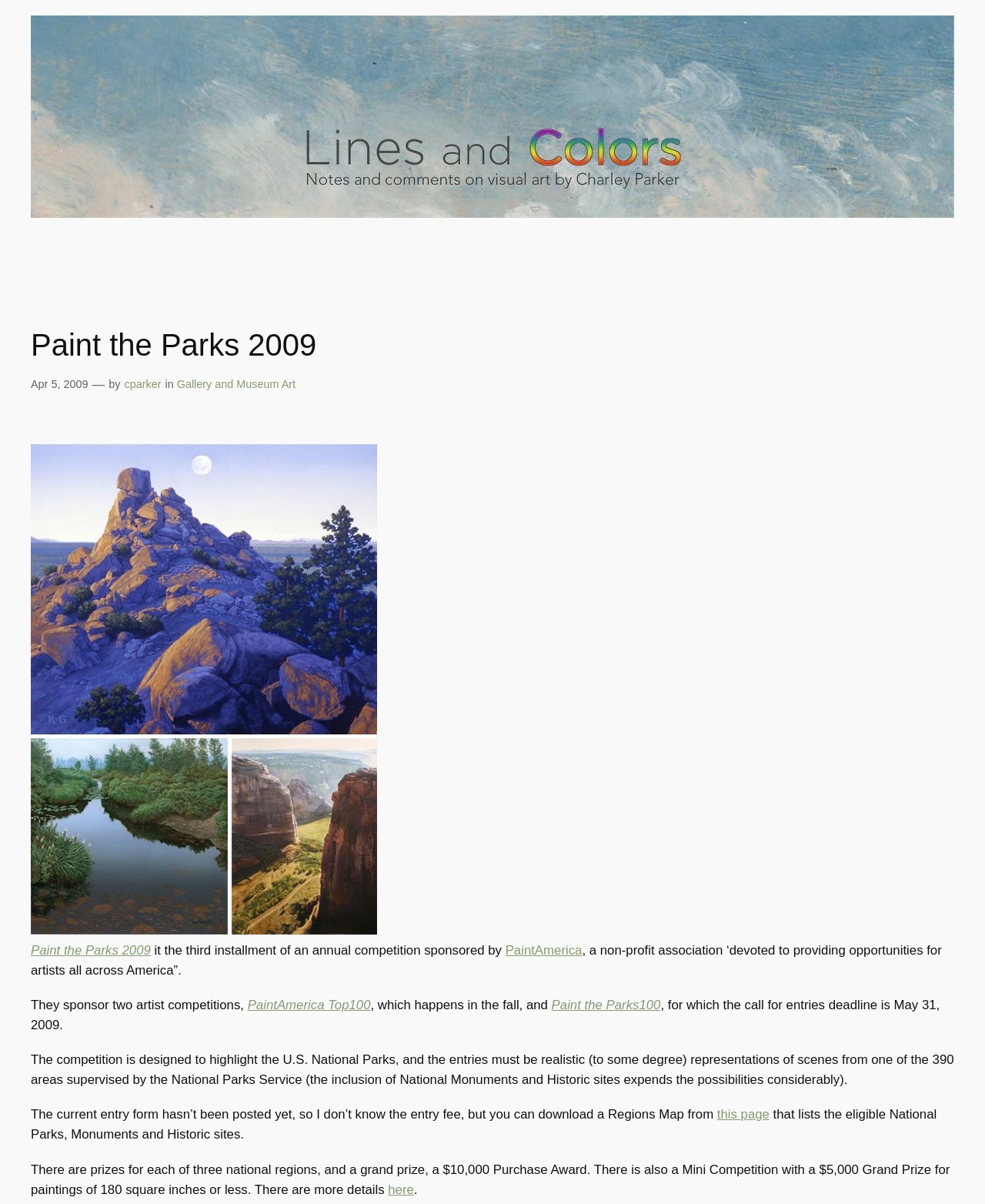What is the deadline for the call for entries?
Please craft a detailed and exhaustive response to the question.

The deadline for the call for entries can be found in the StaticText element which mentions the deadline for the call for entries as May 31, 2009.